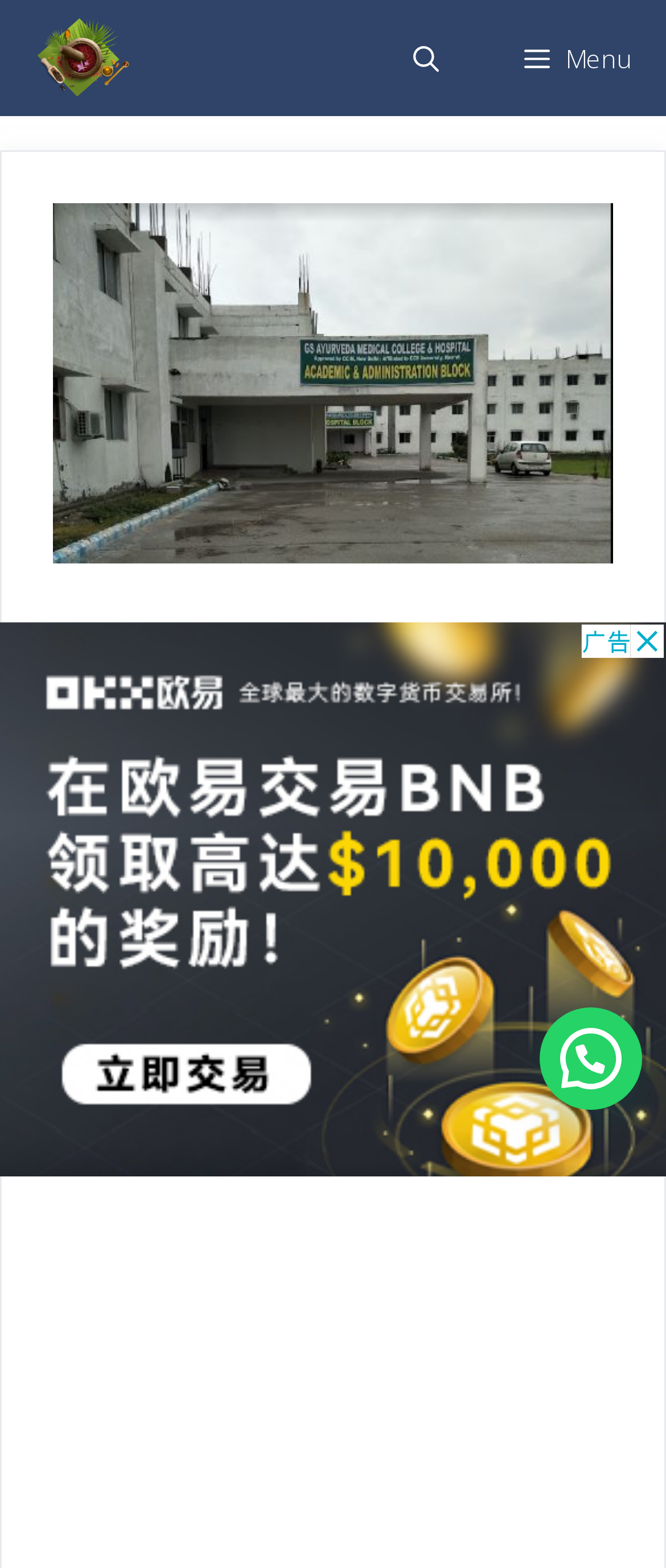Determine the bounding box coordinates of the UI element described by: "FAQs".

None